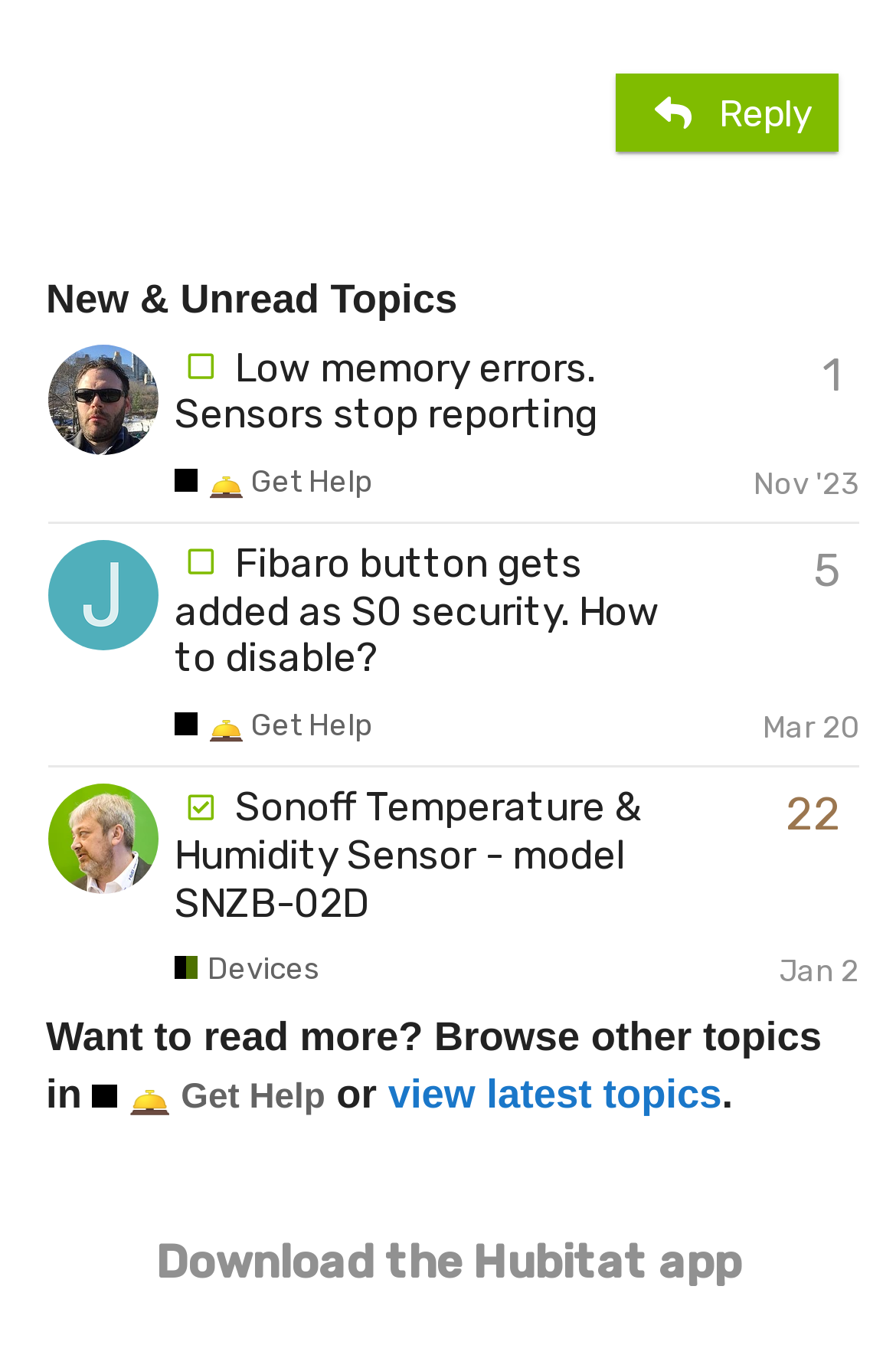Bounding box coordinates are given in the format (top-left x, top-left y, bottom-right x, bottom-right y). All values should be floating point numbers between 0 and 1. Provide the bounding box coordinate for the UI element described as: 🛎️ Get Help

[0.104, 0.784, 0.363, 0.82]